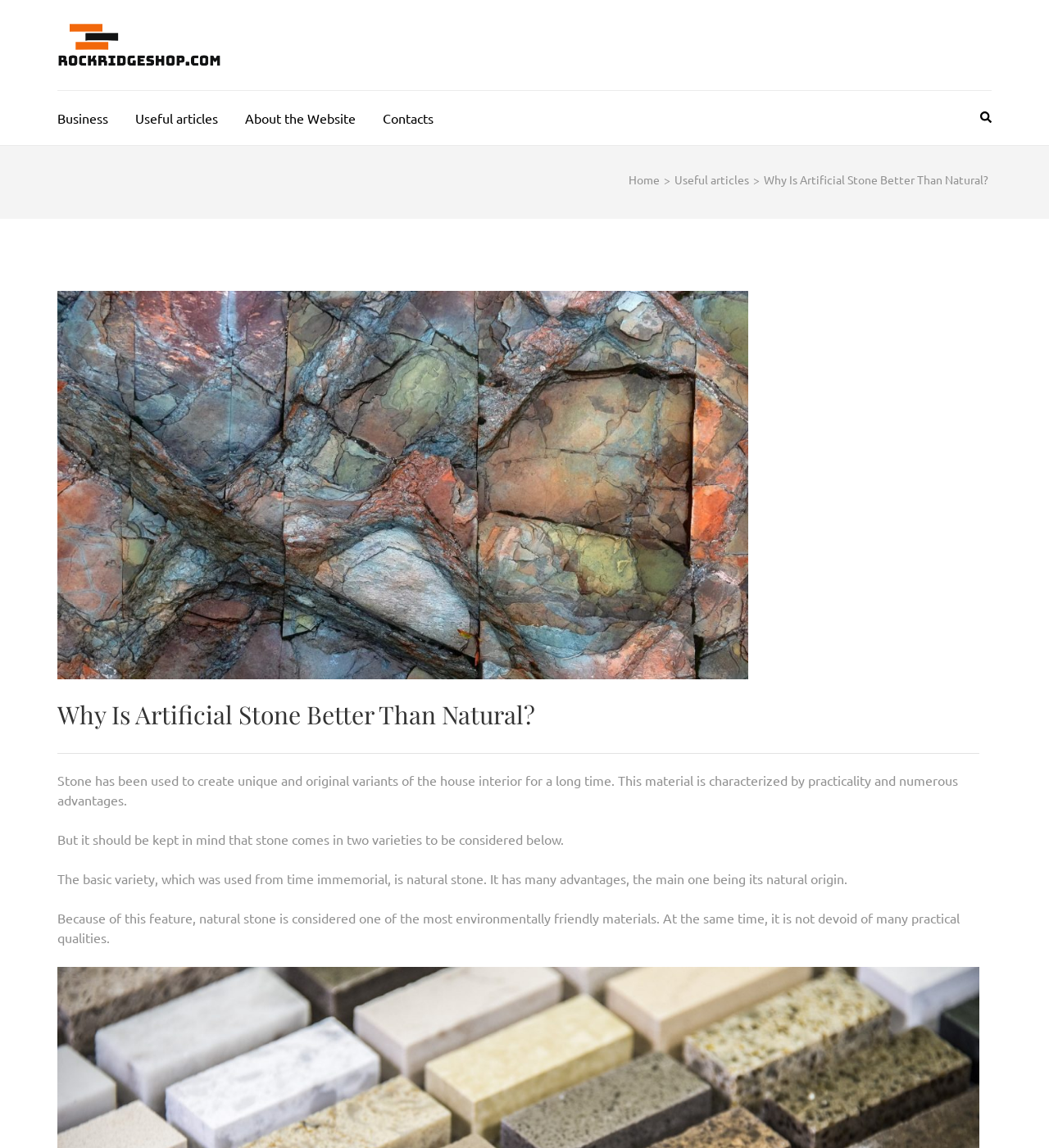Give a concise answer using one word or a phrase to the following question:
What is the navigation menu item after 'Business'?

Useful articles